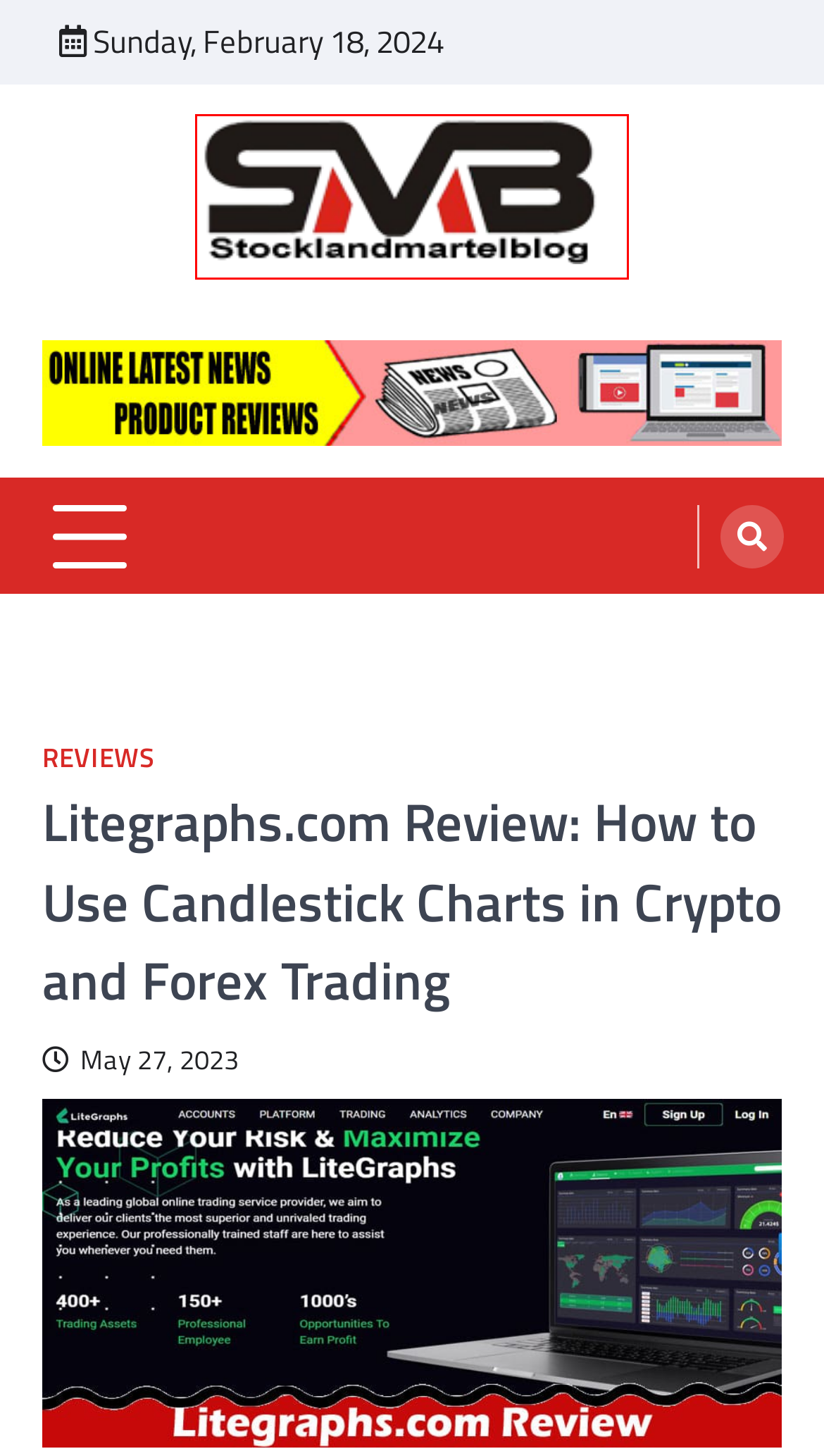Given a webpage screenshot with a red bounding box around a particular element, identify the best description of the new webpage that will appear after clicking on the element inside the red bounding box. Here are the candidates:
A. Do Not Sell My Personal Information – Read Details Here
B. Get Authentic News Updates & Unbiased Reviews- Stocklandmartelblog
C. Freddie - stocklandmartelblog - Latest News & Online Reviews
D. Cookie Policy - Check All Essential Points Here!
E. Disclaimer - stocklandmartelblog - Latest News & Online Reviews
F. All About the Clothes Branding Ideas: Complete Read It!
G. Get Unbiased Website & Product Reviews- Stocklandmartelblog
H. About Us- Stocklandmartelblog

B